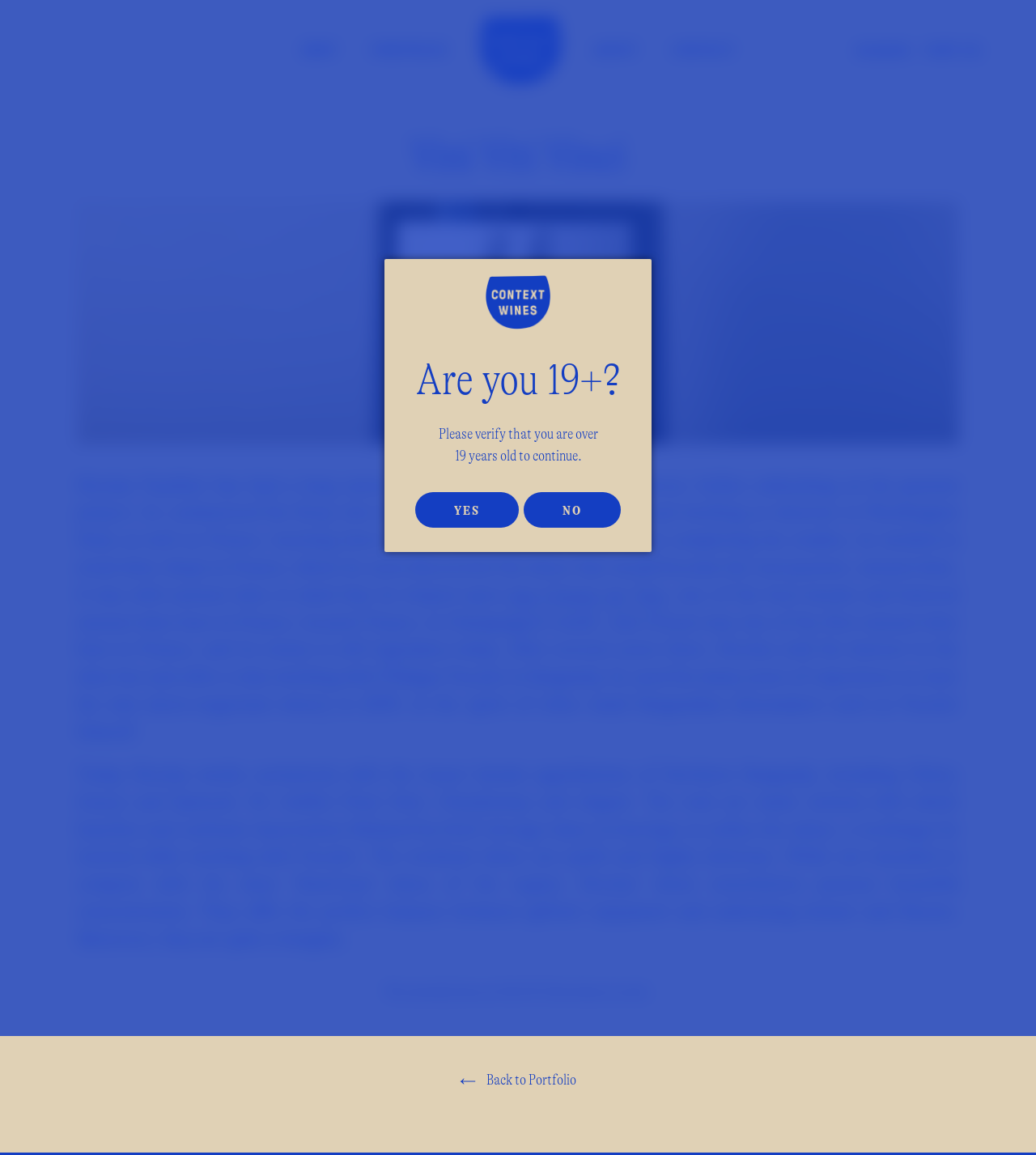Offer a detailed account of what is visible on the webpage.

The webpage is about Vini Viti Vinci, a wine company, and features a prominent heading "Context Wines" at the top center of the page. Below this heading, there is a brief introduction to Nicolas Vauthier, the founder of Vini Viti Vinci, who has a long career working with natural wine. The introduction is divided into three paragraphs, describing his background, experience, and winemaking techniques.

At the top right corner of the page, there are several links, including "SHOP", "PORTFOLIO", "ABOUT", and "CONTACT". Next to these links, there is a search button and a cart icon with a count of zero items.

In the center of the page, there is a heading "Vini Viti Vinci" followed by another heading "BURGUNDY". Below these headings, there is a static text describing Nicolas Vauthier's career and winemaking philosophy.

There are two images on the page, one at the top center and another at the top right corner, both of which are related to Context Wines. Additionally, there is a verification prompt at the top center of the page, asking users to confirm they are over 19 years old to continue.

At the bottom center of the page, there is a link "Back to Portfolio" and a notification stating that there are currently no Vini Viti Vinci wines in stock.